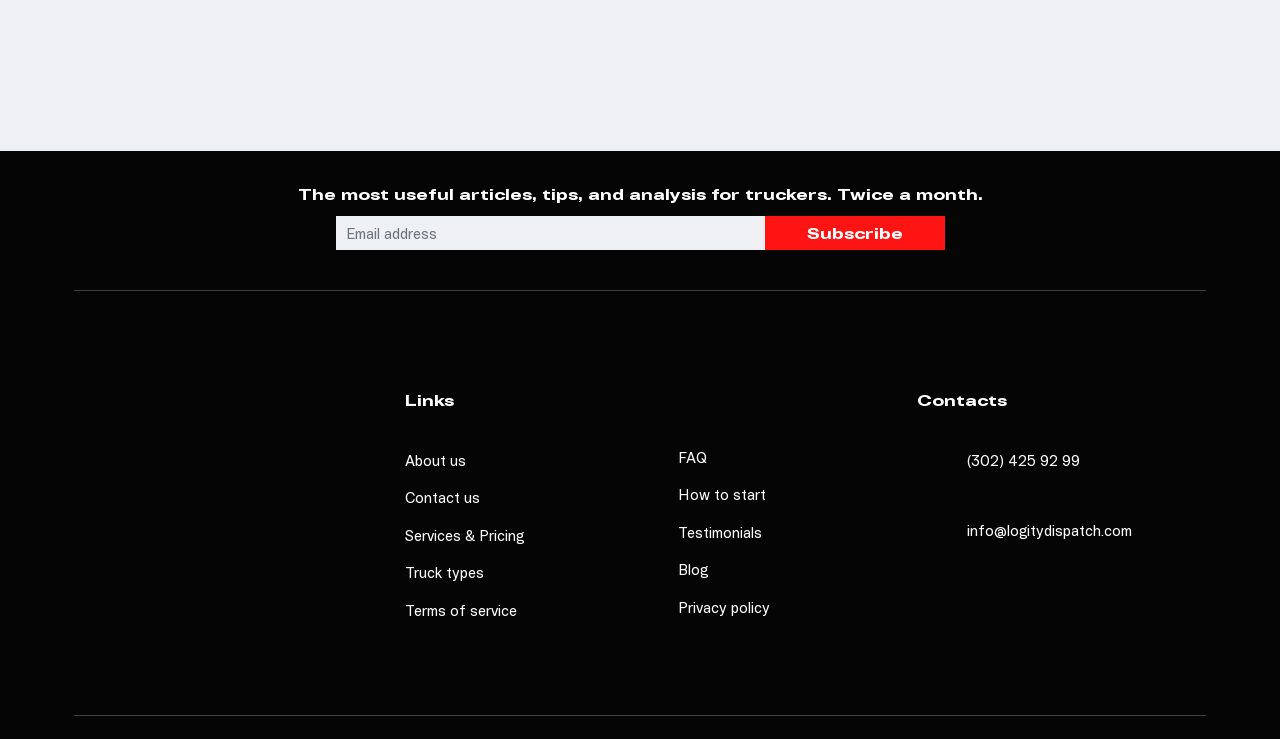What is the email address mentioned on the webpage?
Provide a well-explained and detailed answer to the question.

The email address is mentioned as a link in the contacts section, along with a phone number and a logo.